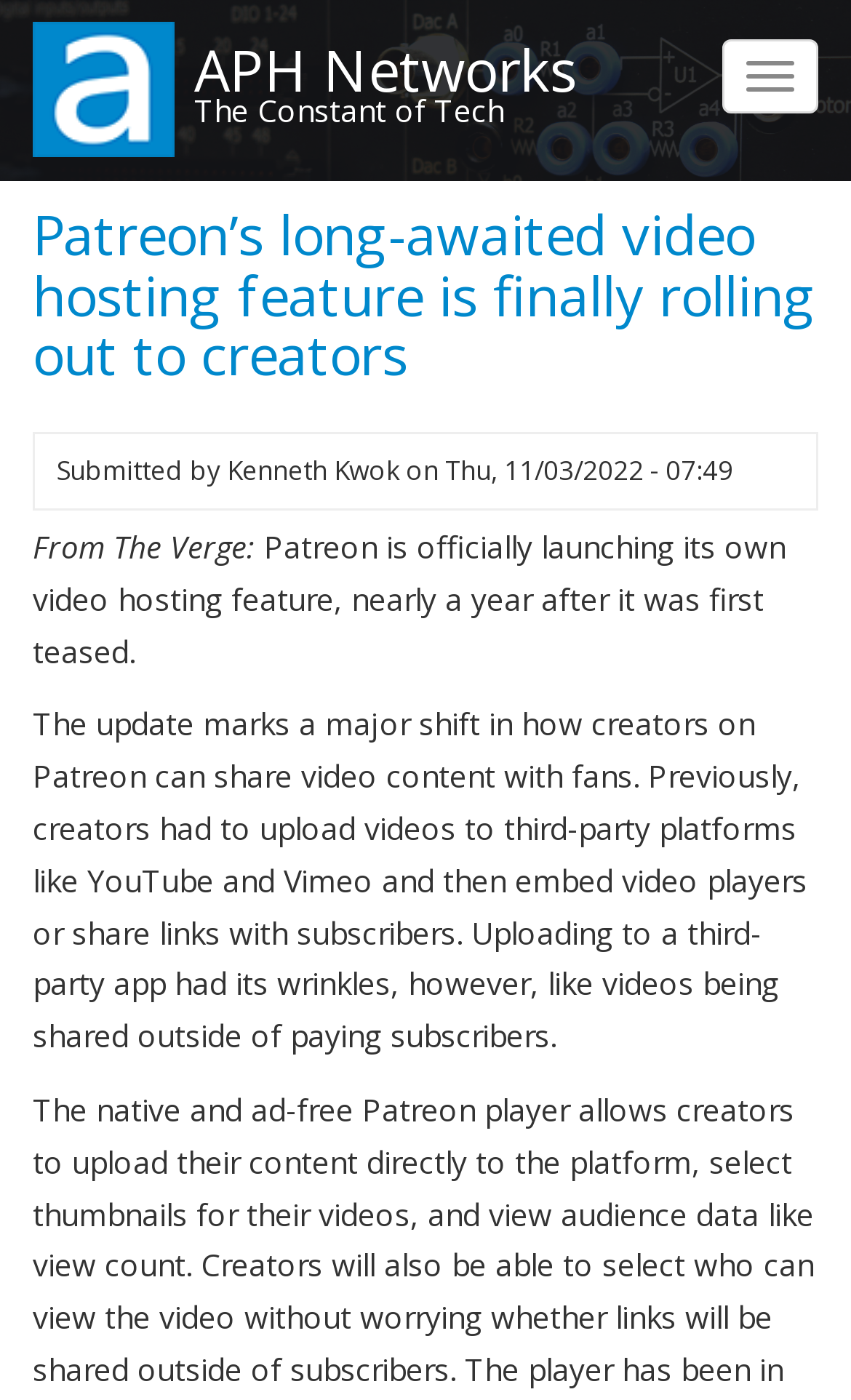Explain the features and main sections of the webpage comprehensively.

The webpage is an article from APH Networks, with a title "Patreon’s long-awaited video hosting feature is finally rolling out to creators". At the top left corner, there is a link to "Skip to main content". Next to it, on the top right corner, is a button to "Toggle navigation". Below these elements, there are two links, "Home" and "APH Networks", with the "Home" link accompanied by a small image. 

The main content of the article starts with a heading that matches the title of the webpage. Below the heading, there is a footer section that contains information about the article, including the submitter's name, "Kenneth Kwok", and the date and time of submission, "Thursday, November 3, 2022 - 07:49". 

The article itself is divided into paragraphs. The first paragraph starts with a quote from The Verge, stating that Patreon is officially launching its own video hosting feature. The second paragraph explains the significance of this update, describing how creators on Patreon can now share video content with fans more easily.